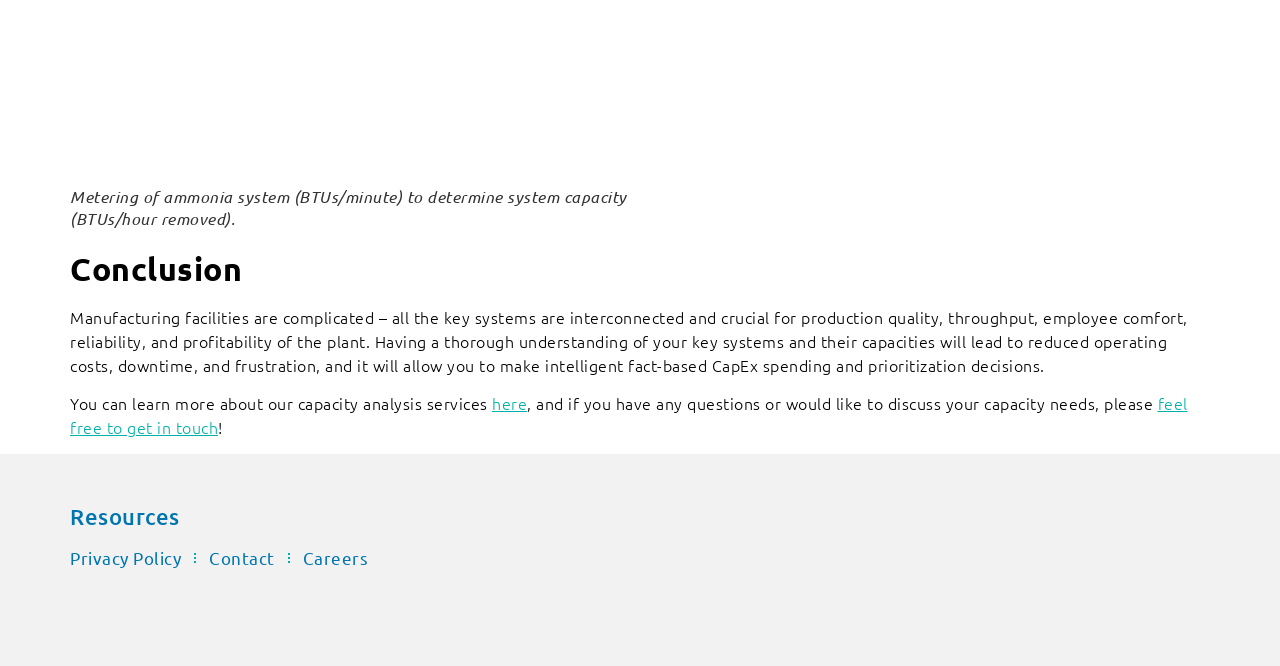Could you please study the image and provide a detailed answer to the question:
What is the main topic of the conclusion?

The conclusion section is discussing the importance of understanding key systems and their capacities in manufacturing facilities, which leads to reduced operating costs, downtime, and frustration, and allows for intelligent fact-based CapEx spending and prioritization decisions.